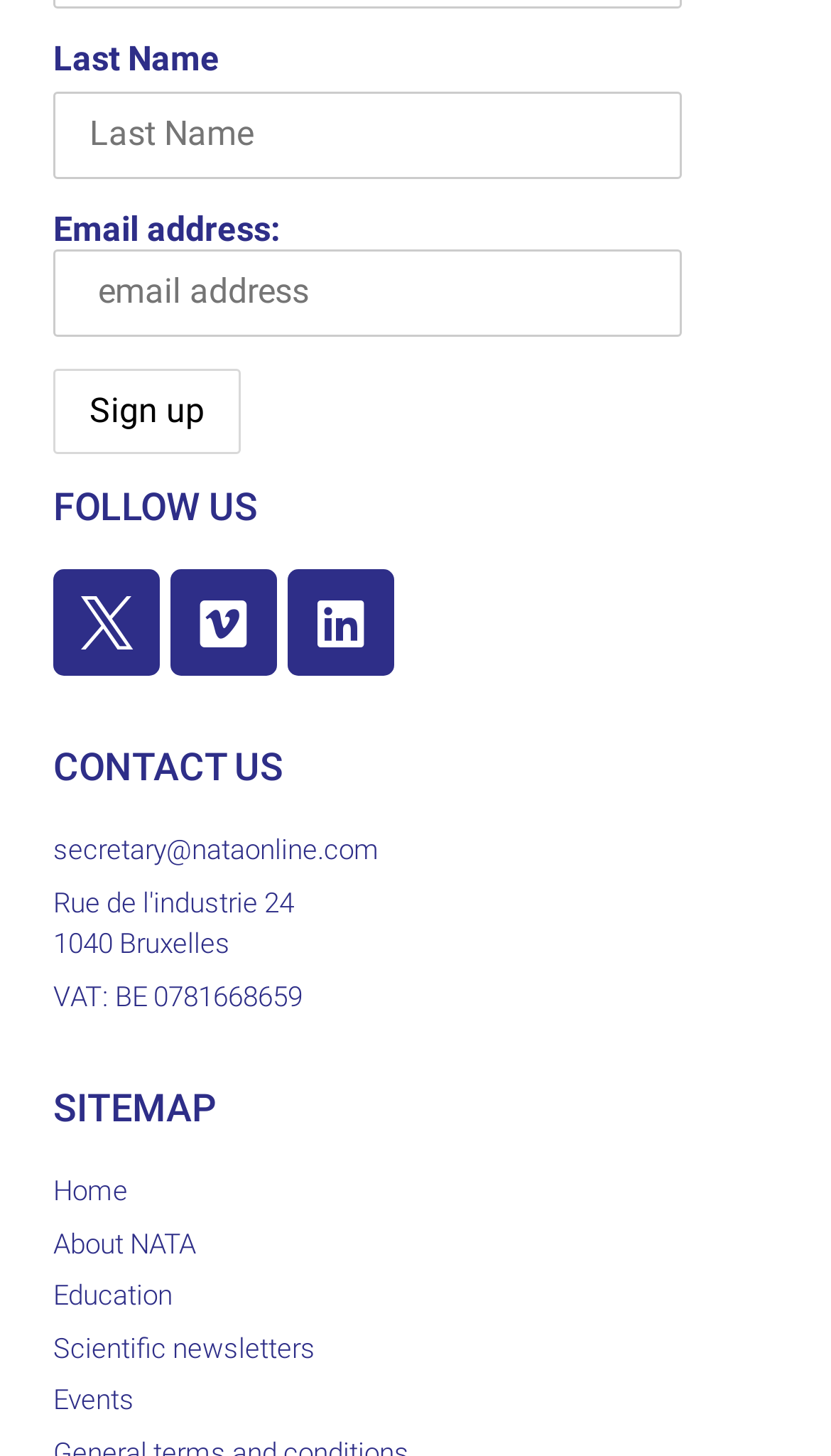Could you indicate the bounding box coordinates of the region to click in order to complete this instruction: "Contact the secretary via email".

[0.064, 0.57, 0.936, 0.599]